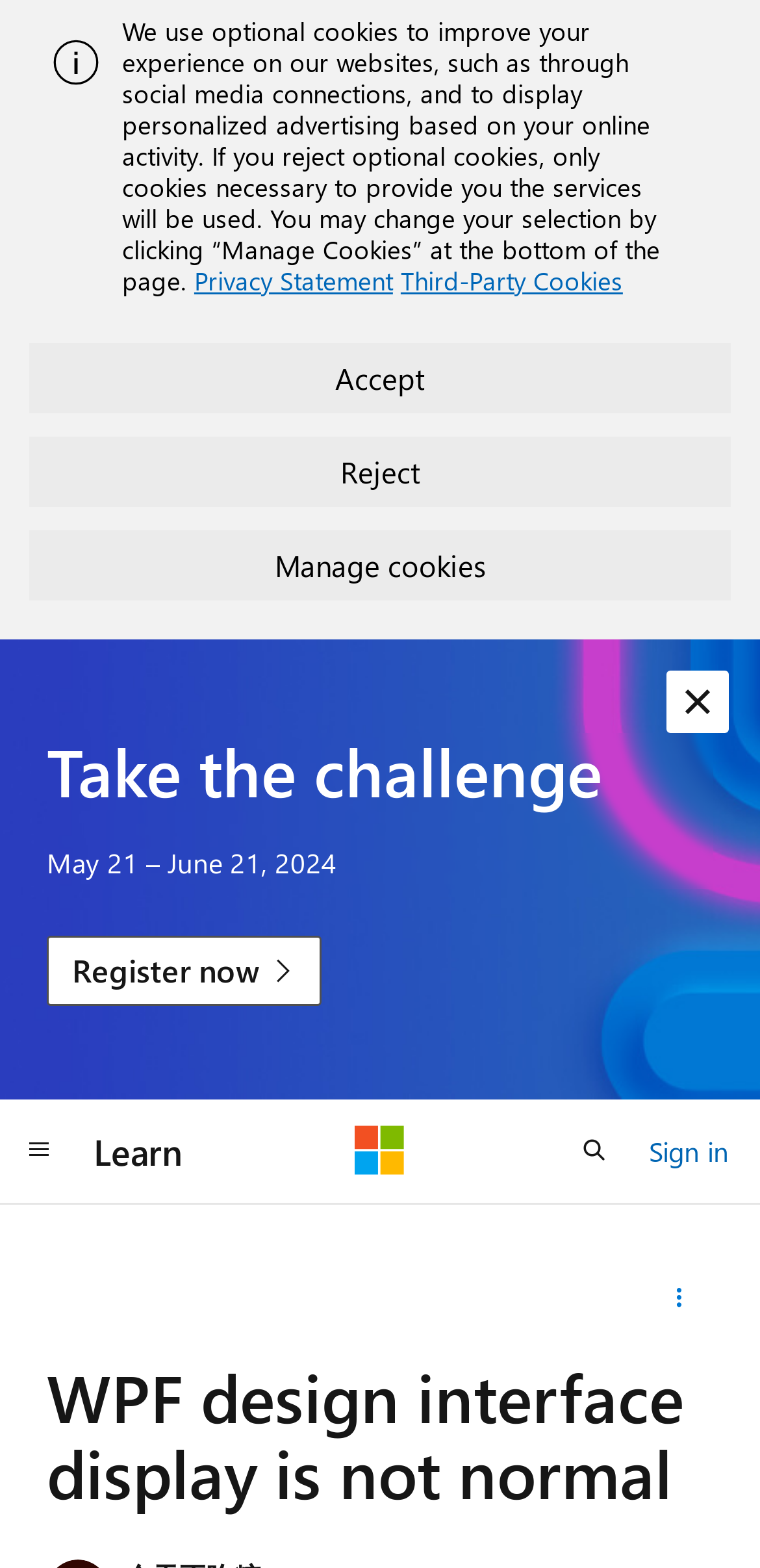What is the purpose of the 'Global navigation' button?
Based on the visual details in the image, please answer the question thoroughly.

The 'Global navigation' button is located at the top of the page, and its purpose is to provide users with a way to navigate to other parts of the website or to access global features. This button is likely a part of the website's header or menu system.